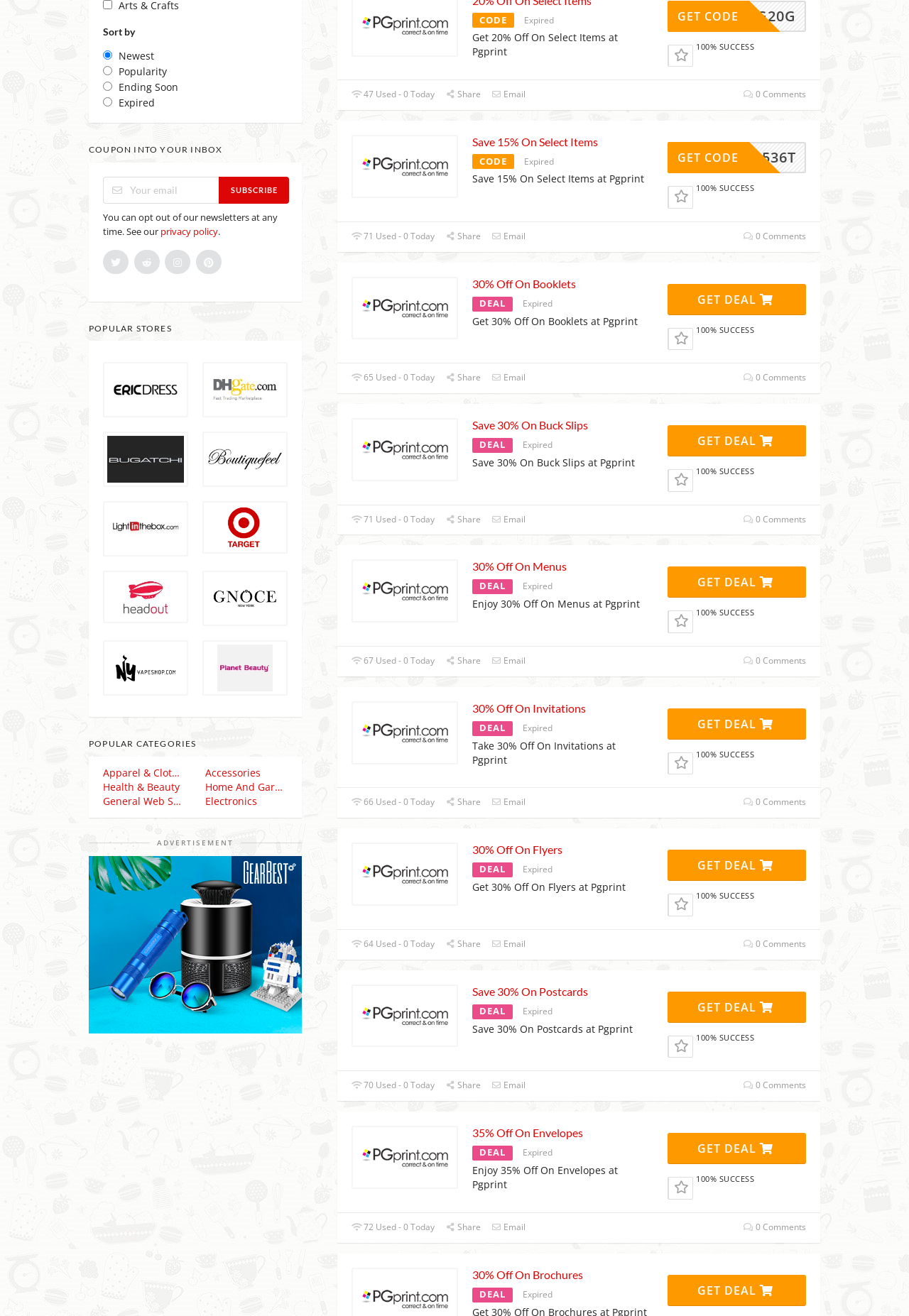Using the description: "Apparel & Clothing", determine the UI element's bounding box coordinates. Ensure the coordinates are in the format of four float numbers between 0 and 1, i.e., [left, top, right, bottom].

[0.113, 0.582, 0.204, 0.593]